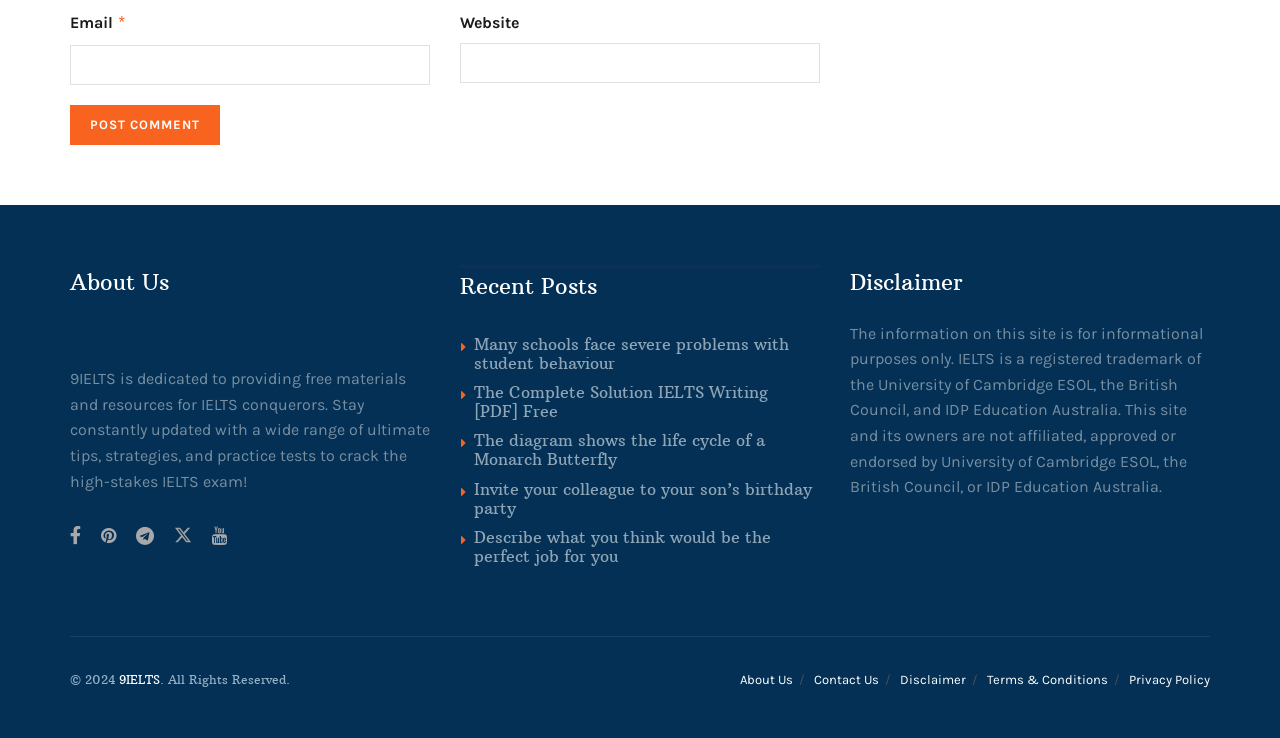Indicate the bounding box coordinates of the element that needs to be clicked to satisfy the following instruction: "Go to Disclaimer page". The coordinates should be four float numbers between 0 and 1, i.e., [left, top, right, bottom].

[0.703, 0.911, 0.755, 0.931]